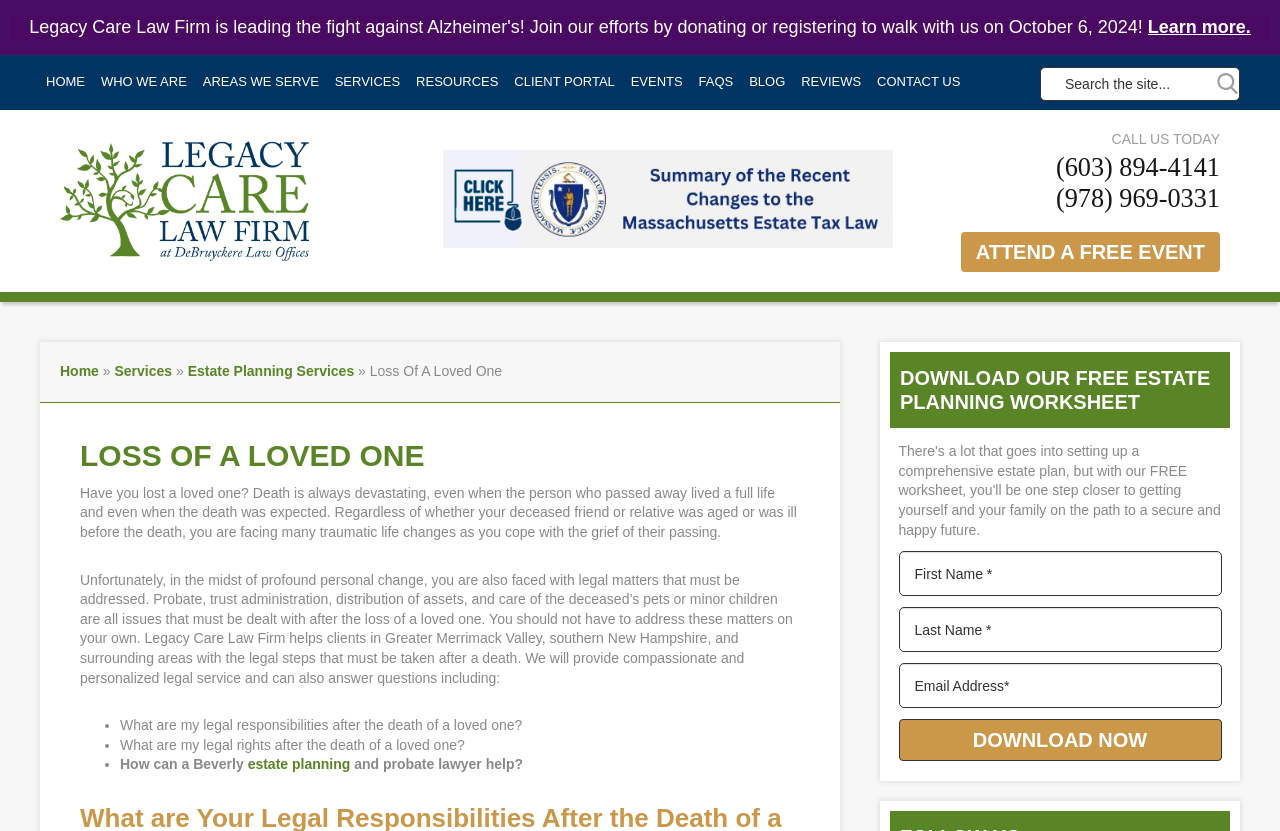Pinpoint the bounding box coordinates of the clickable element to carry out the following instruction: "Attend a free event."

[0.751, 0.28, 0.953, 0.328]